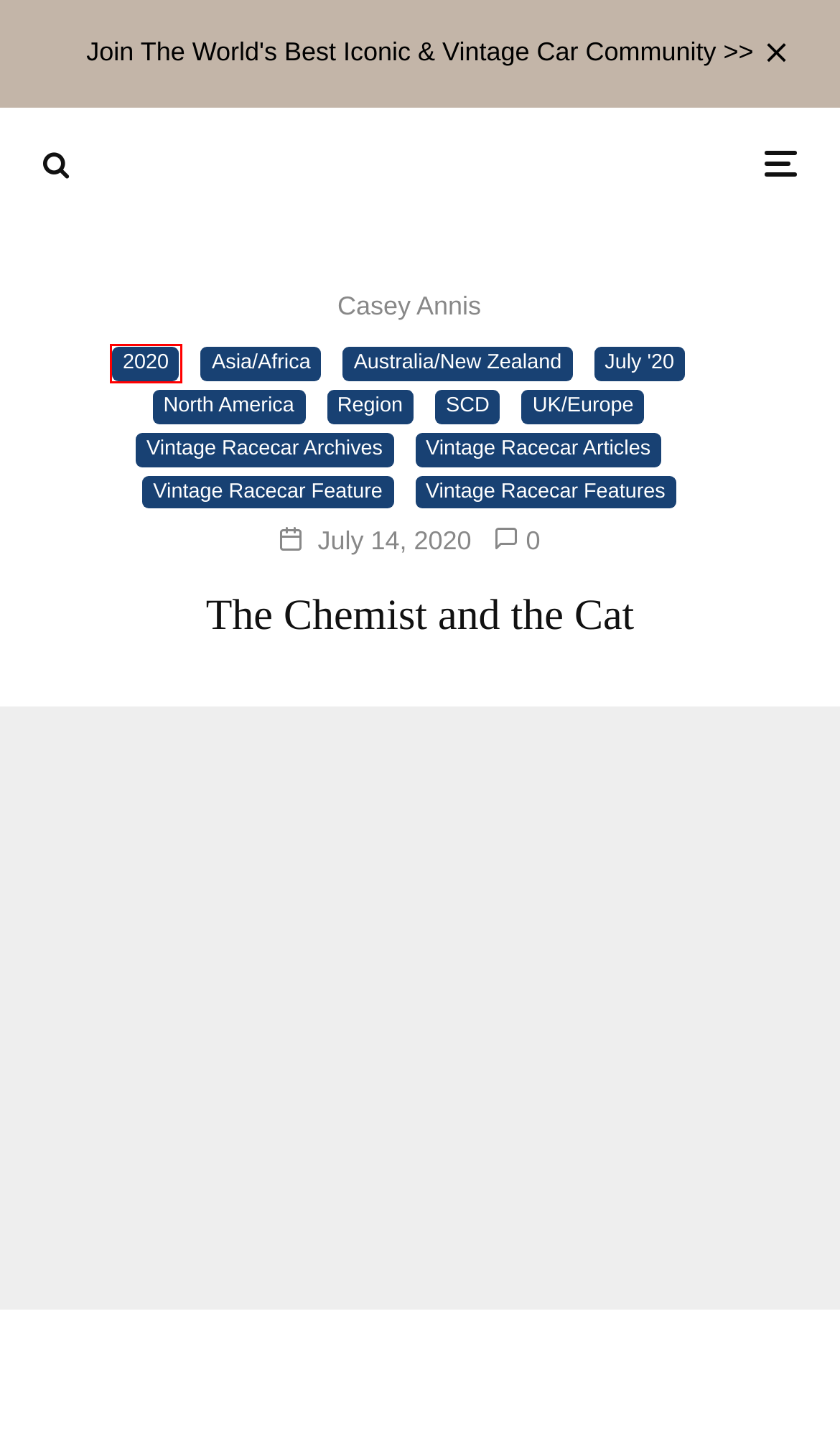Examine the screenshot of a webpage with a red bounding box around a specific UI element. Identify which webpage description best matches the new webpage that appears after clicking the element in the red bounding box. Here are the candidates:
A. Vintage Racecar Articles Archives – Sports Car Digest
B. Vintage Racecar Feature Articles
C. 2020 Archives – Sports Car Digest
D. July '20 Archives – Sports Car Digest
E. SCD Archives – Sports Car Digest
F. Vintage Racecar Features Archives – Sports Car Digest
G. Asia/Africa Archives – Sports Car Digest
H. Vintage Racecar Archives Archives – Sports Car Digest

C